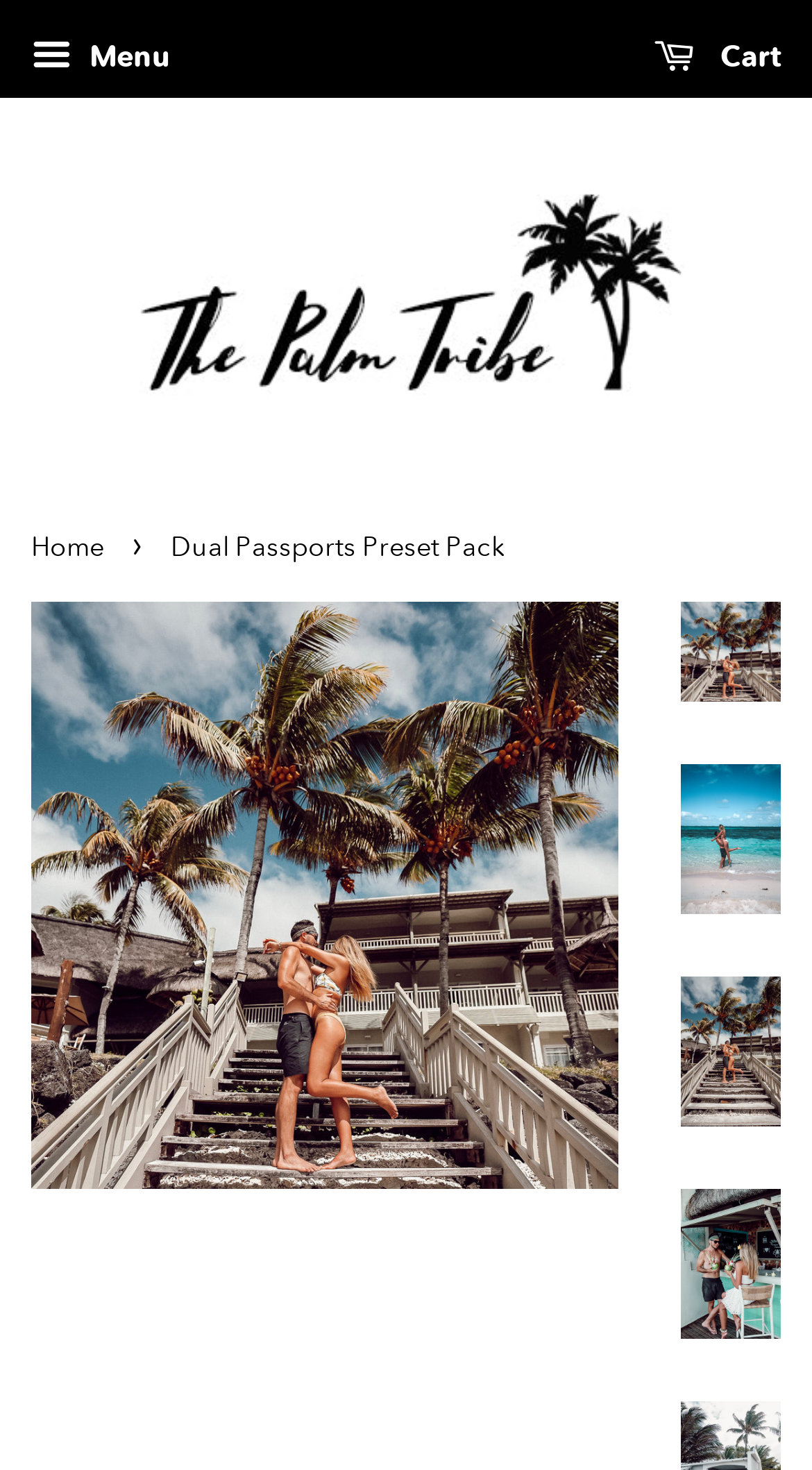Please identify the bounding box coordinates of the area I need to click to accomplish the following instruction: "Go to cart".

[0.805, 0.017, 0.962, 0.064]